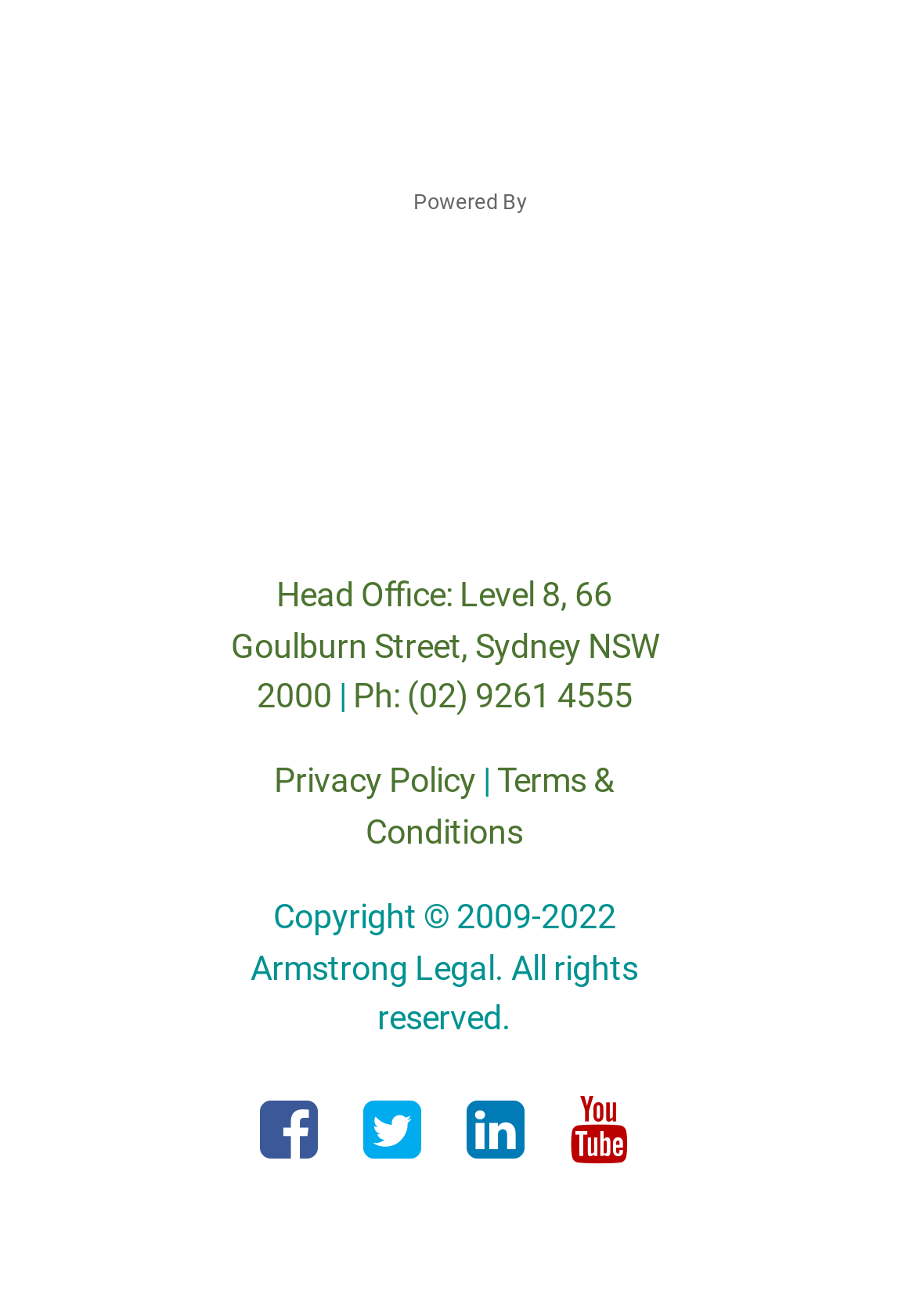Determine the bounding box coordinates for the clickable element to execute this instruction: "Call the office phone number". Provide the coordinates as four float numbers between 0 and 1, i.e., [left, top, right, bottom].

[0.385, 0.515, 0.69, 0.546]